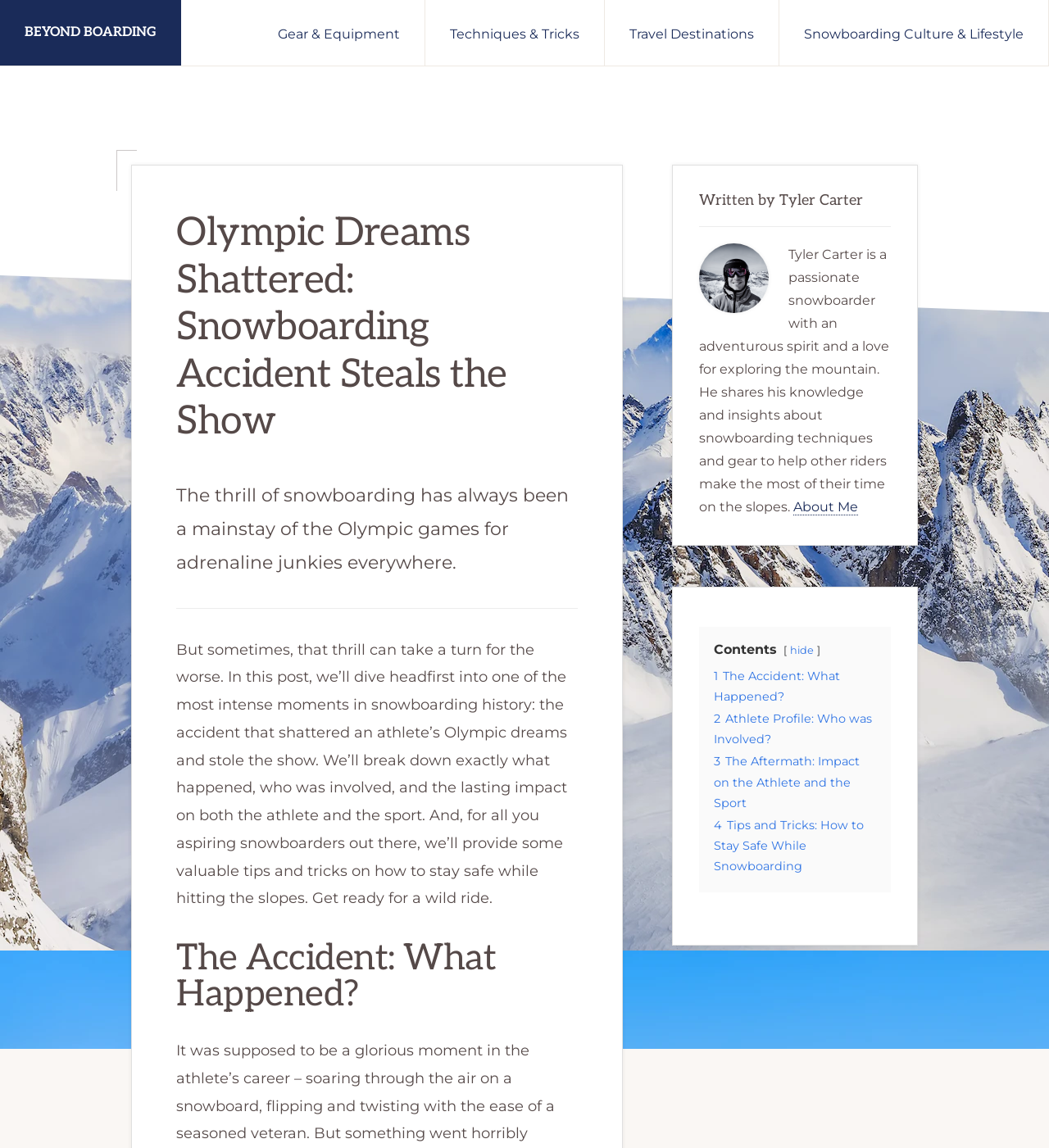Determine the bounding box coordinates of the clickable region to follow the instruction: "Read about snowboarding gear and equipment".

[0.241, 0.0, 0.405, 0.057]